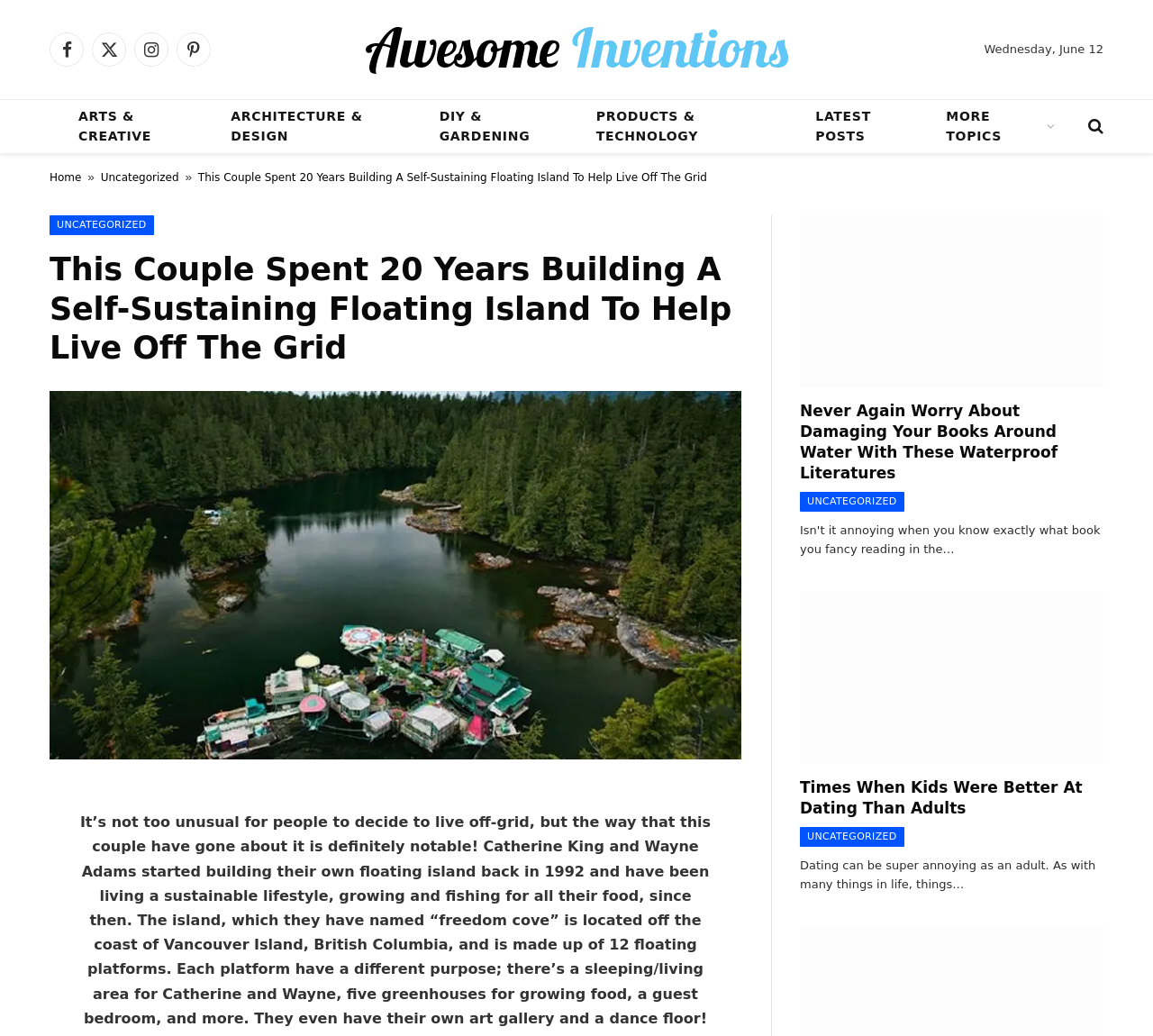For the following element description, predict the bounding box coordinates in the format (top-left x, top-left y, bottom-right x, bottom-right y). All values should be floating point numbers between 0 and 1. Description: Contact

None